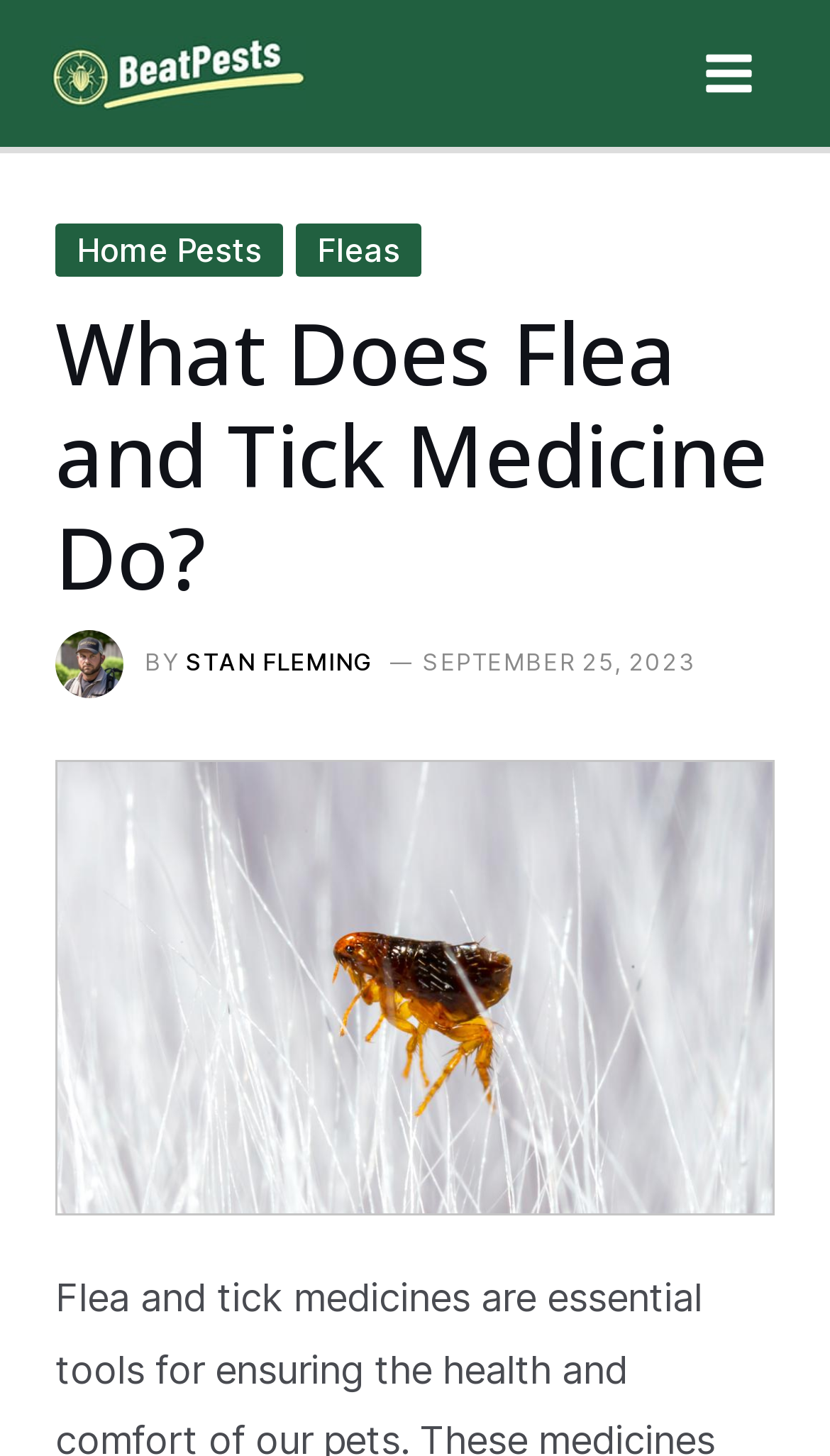What is the topic of the article?
Please elaborate on the answer to the question with detailed information.

The topic of the article can be inferred from the heading 'What Does Flea and Tick Medicine Do?' and the image of fleas below it, indicating that the article is about flea and tick medicine.